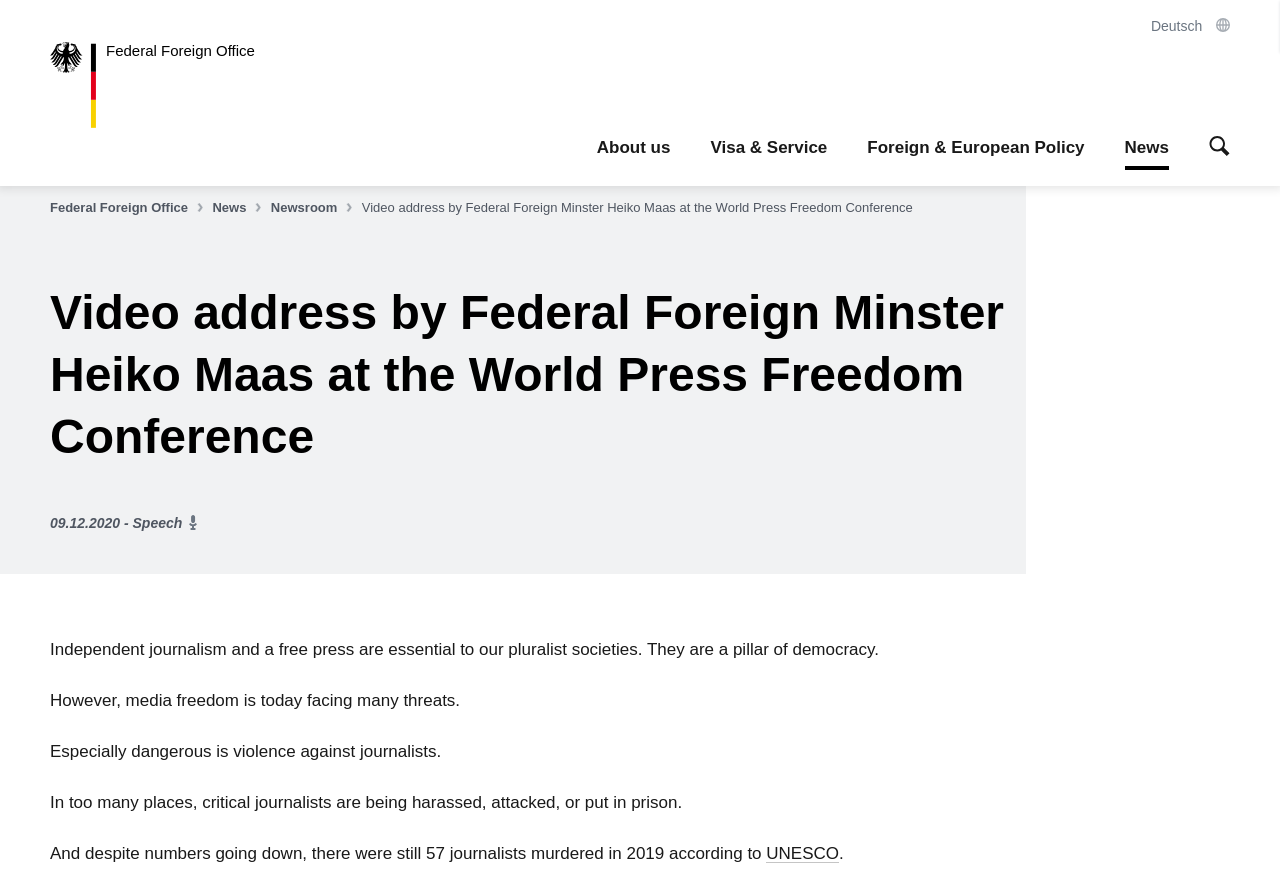Locate the UI element described by UV system check and provide its bounding box coordinates. Use the format (top-left x, top-left y, bottom-right x, bottom-right y) with all values as floating point numbers between 0 and 1.

None